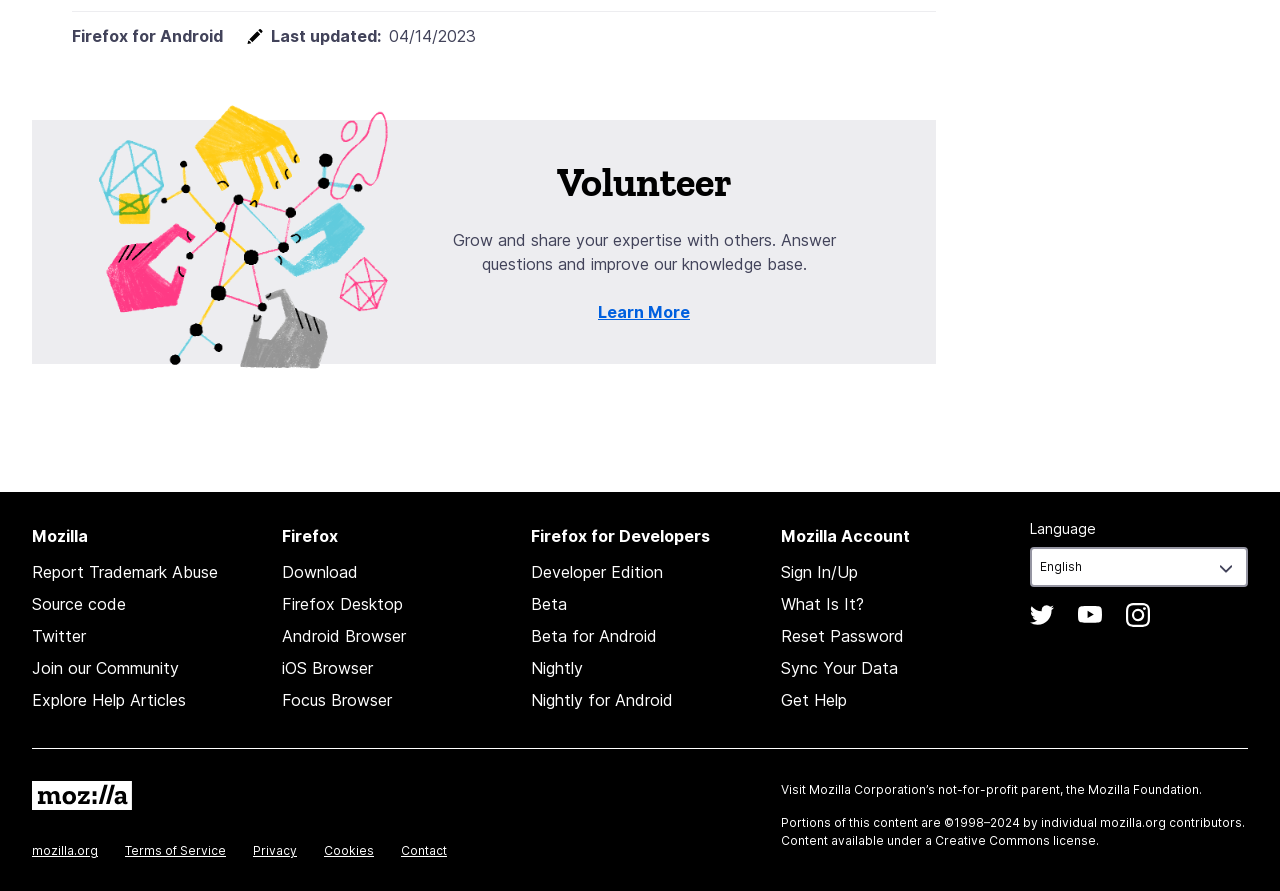What is the main purpose of the 'Volunteer' section?
Using the image, provide a detailed and thorough answer to the question.

The 'Volunteer' section is highlighted with a heading and an illustration of hands, indicating that it's a call to action. The static text below the heading explains that volunteering involves growing and sharing expertise with others by answering questions and improving the knowledge base.